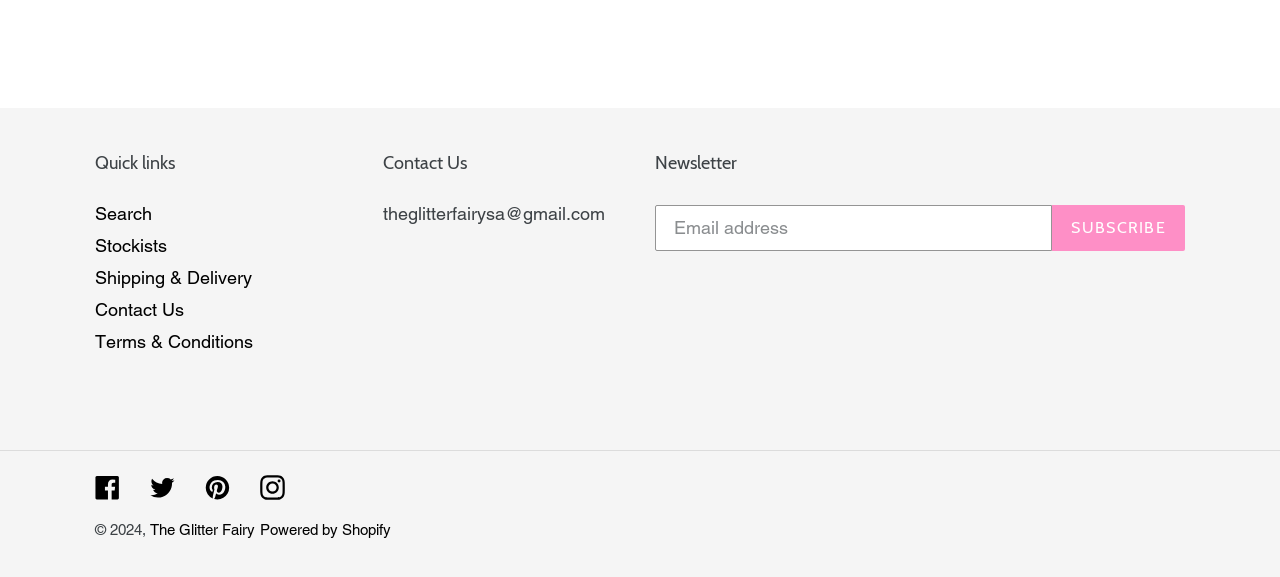Locate the bounding box coordinates of the area where you should click to accomplish the instruction: "Contact us".

[0.074, 0.518, 0.144, 0.554]